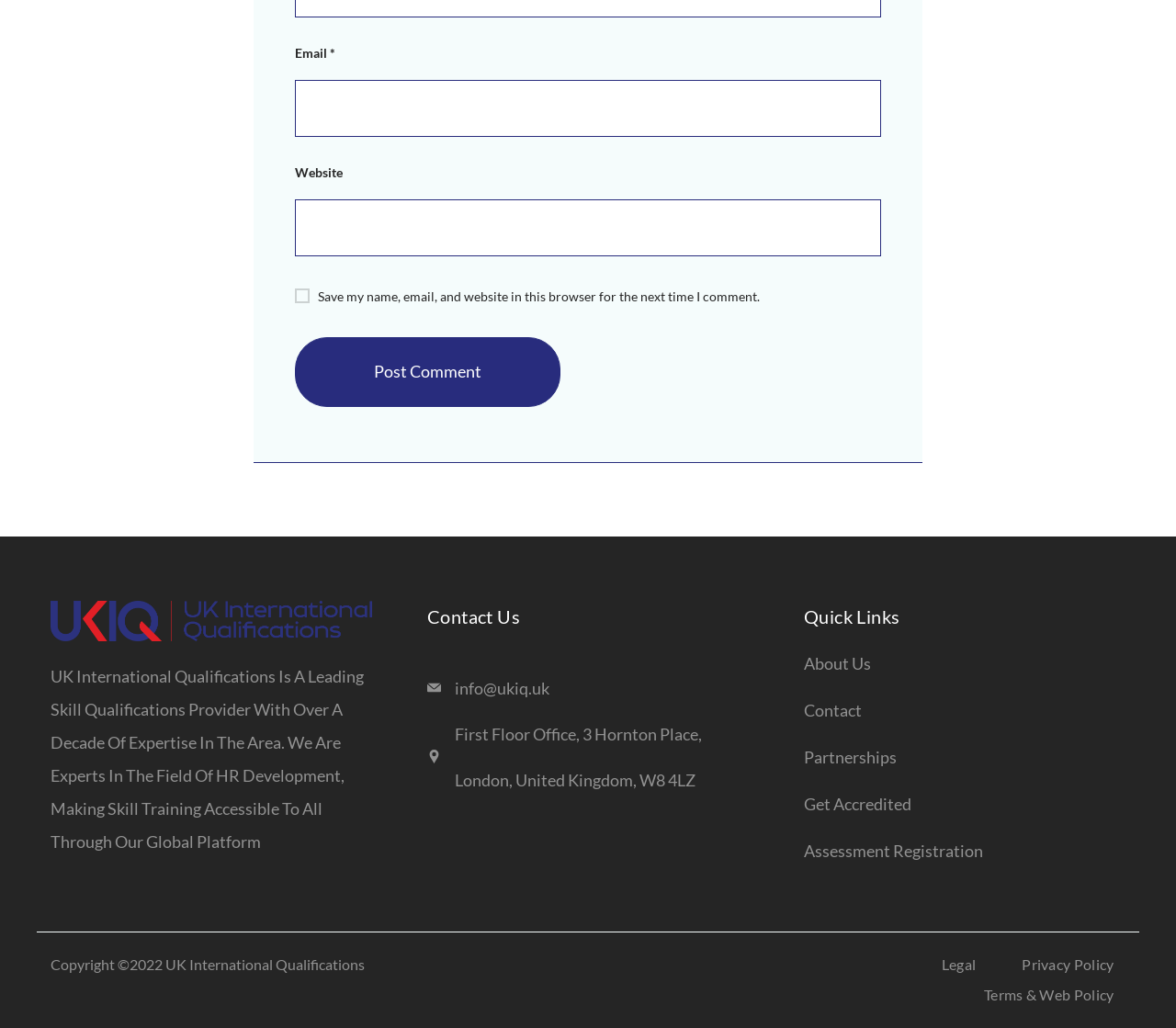Given the following UI element description: "info@ukiq.uk", find the bounding box coordinates in the webpage screenshot.

[0.387, 0.659, 0.467, 0.679]